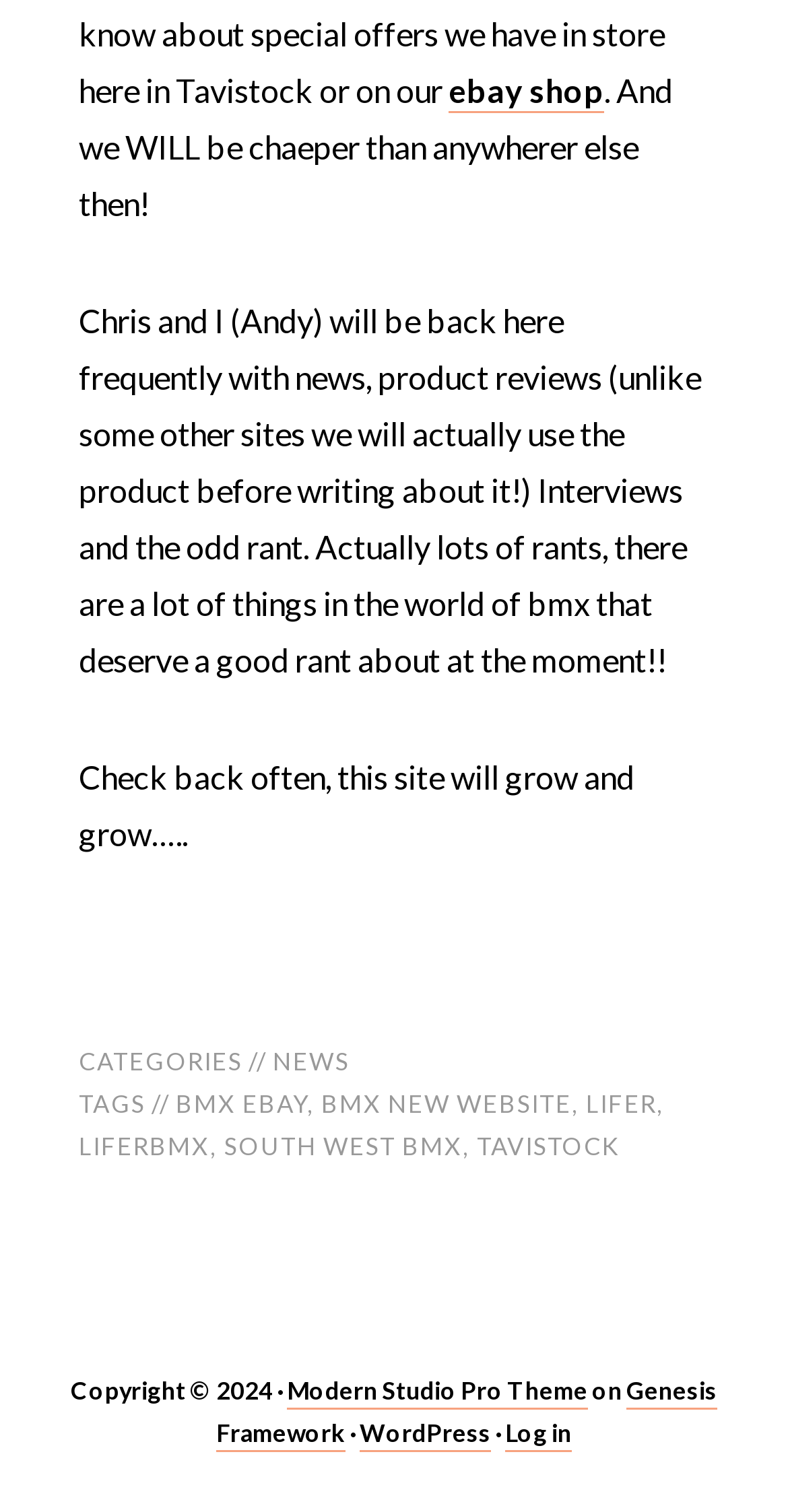Based on the visual content of the image, answer the question thoroughly: Who are the authors of the website?

The webpage has a text 'Chris and I (Andy) will be back here frequently...' which suggests that Chris and Andy are the authors of the website.